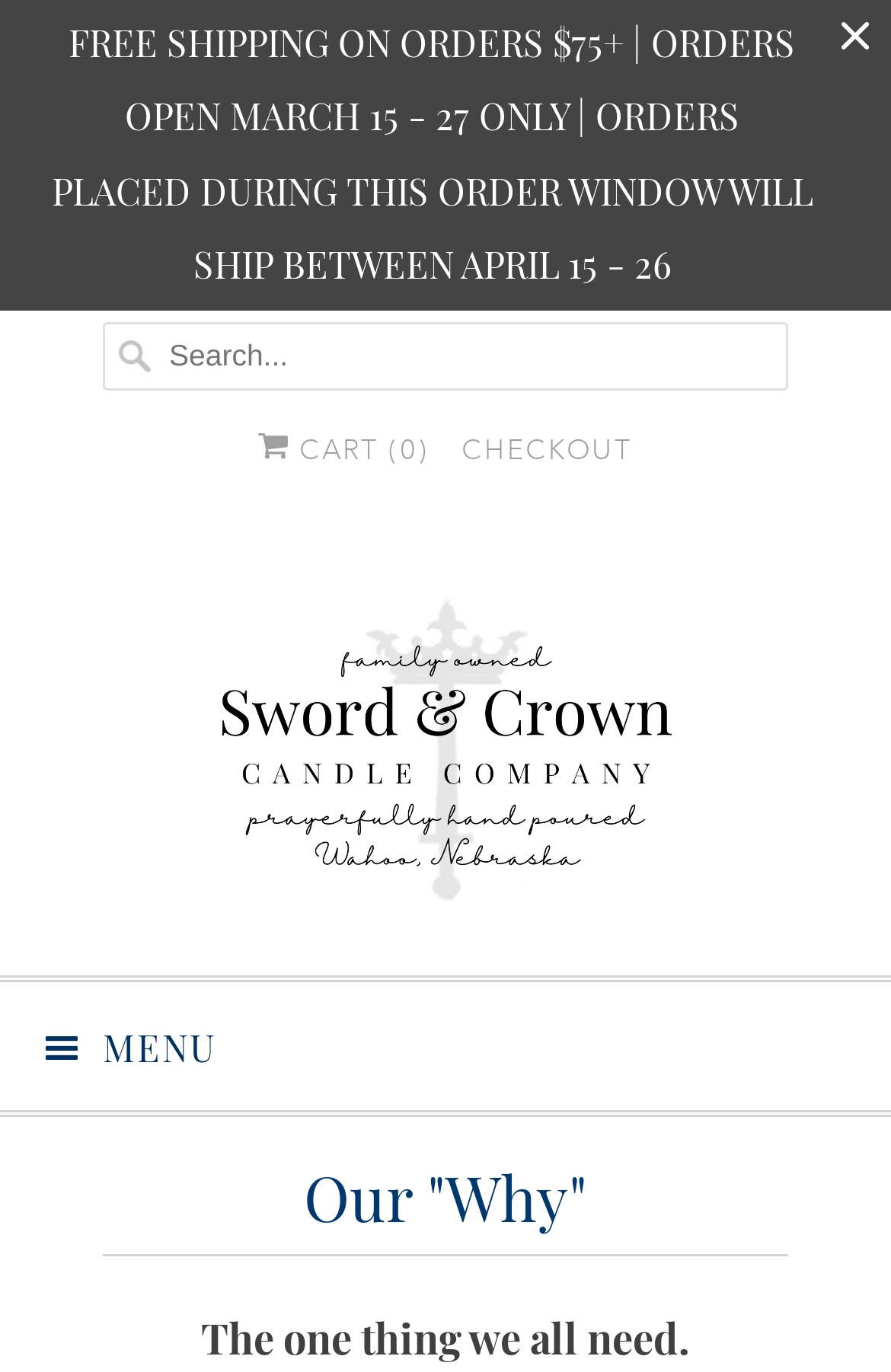What is the purpose of the textbox?
Please provide a single word or phrase answer based on the image.

Search